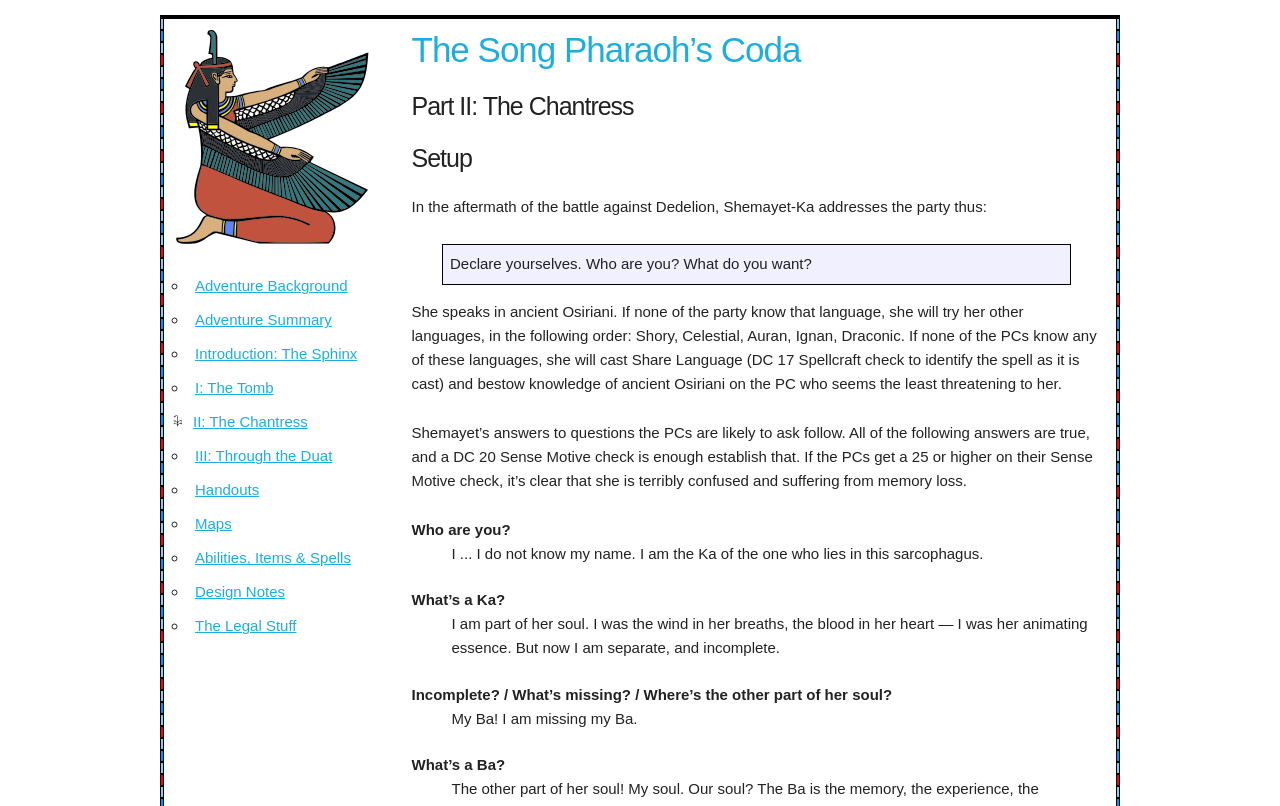Please identify the coordinates of the bounding box that should be clicked to fulfill this instruction: "View the image of The goddess Maat".

[0.131, 0.024, 0.295, 0.313]